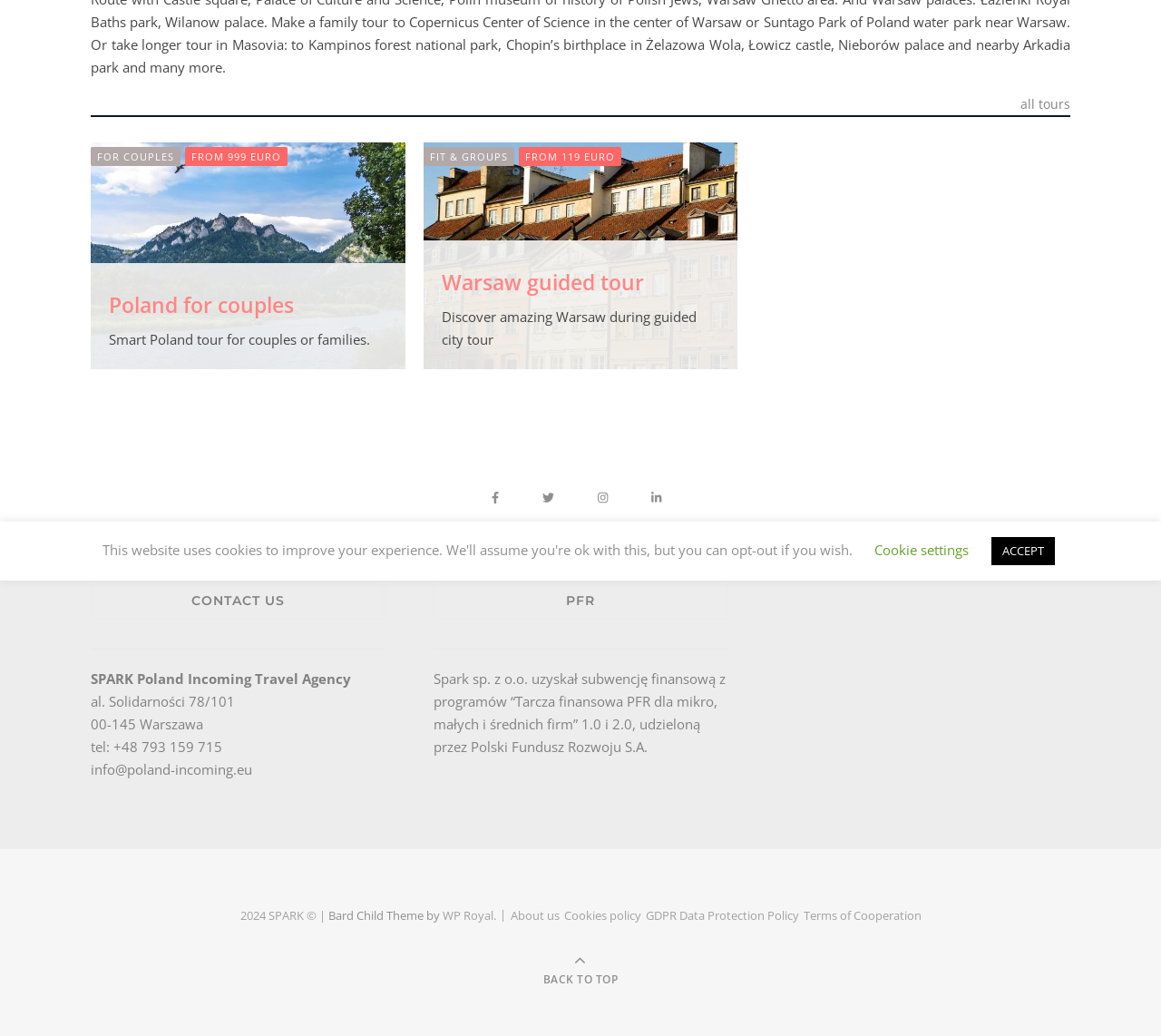Locate the bounding box of the UI element defined by this description: "Cookie settings". The coordinates should be given as four float numbers between 0 and 1, formatted as [left, top, right, bottom].

[0.753, 0.522, 0.834, 0.539]